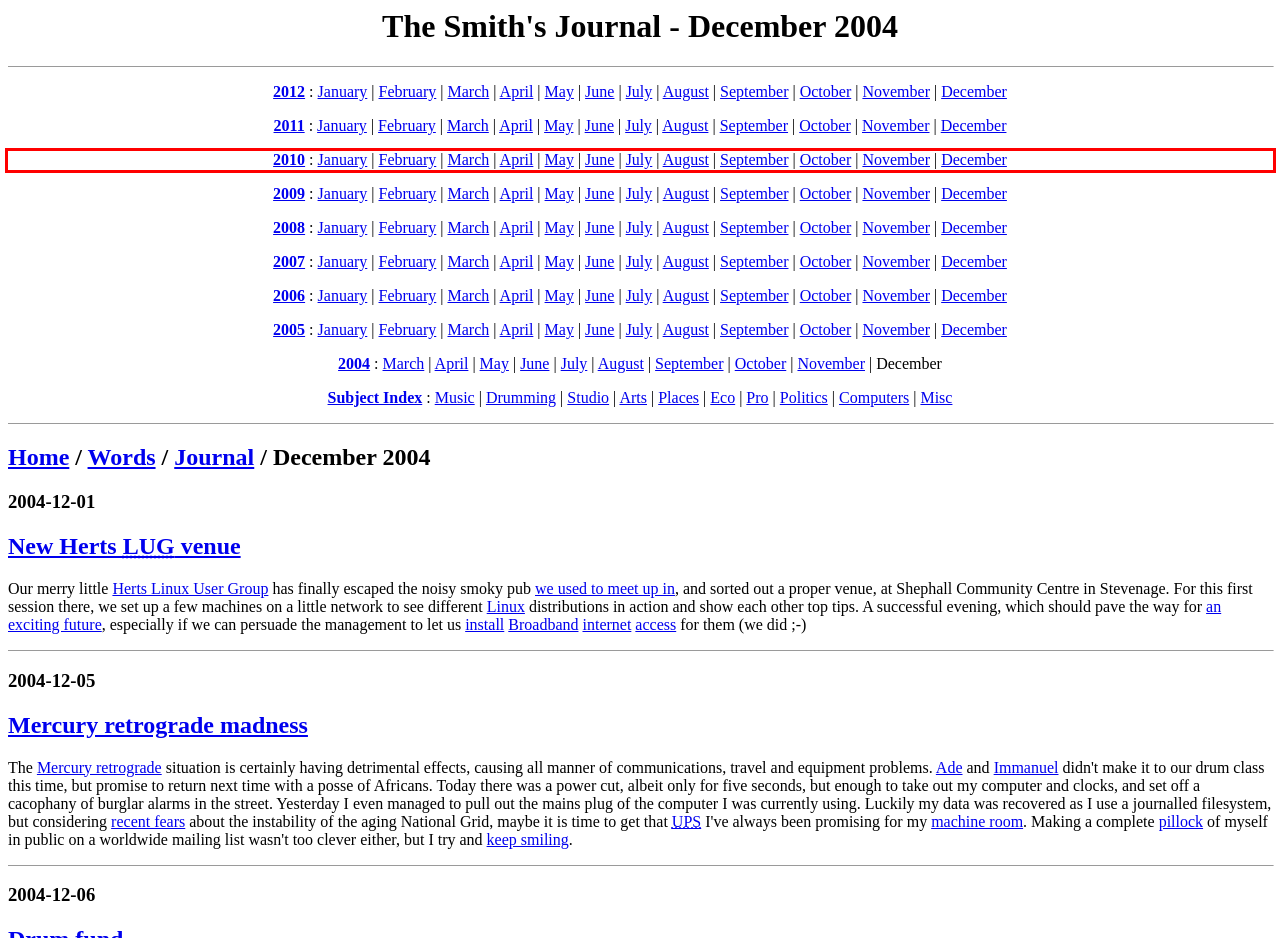Locate the red bounding box in the provided webpage screenshot and use OCR to determine the text content inside it.

2010 : January | February | March | April | May | June | July | August | September | October | November | December